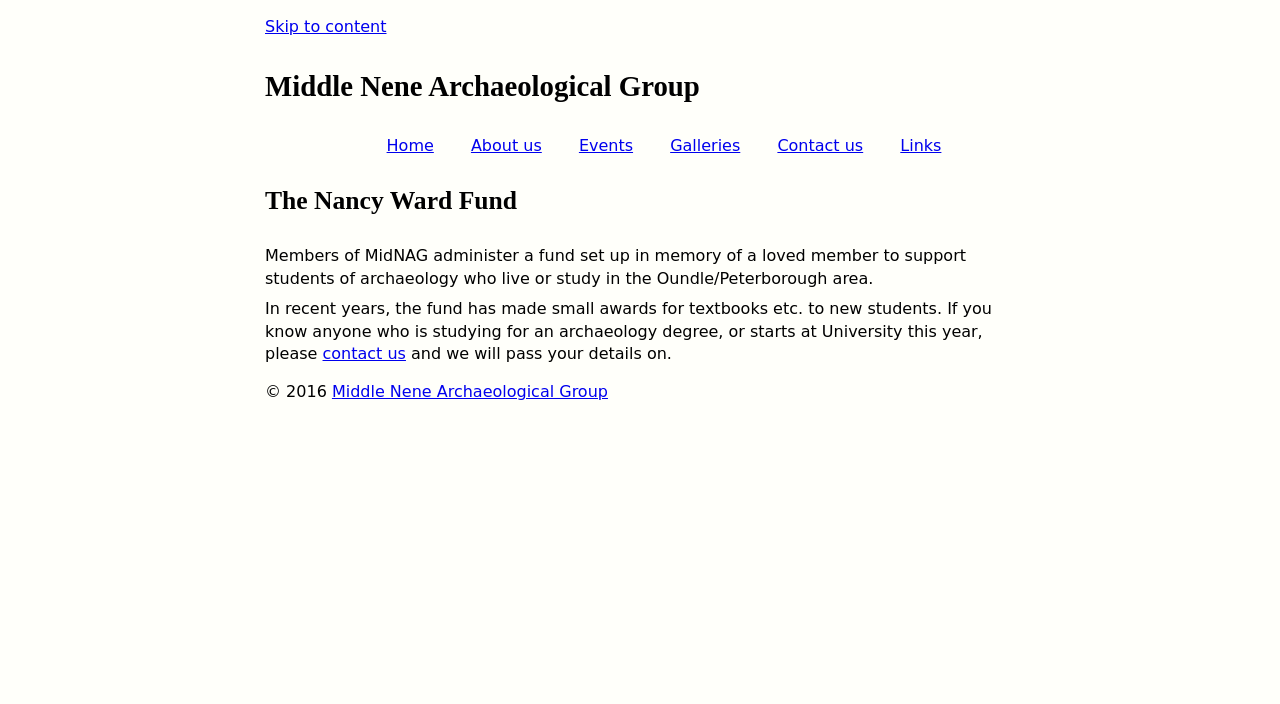Determine which piece of text is the heading of the webpage and provide it.

Middle Nene Archaeological Group